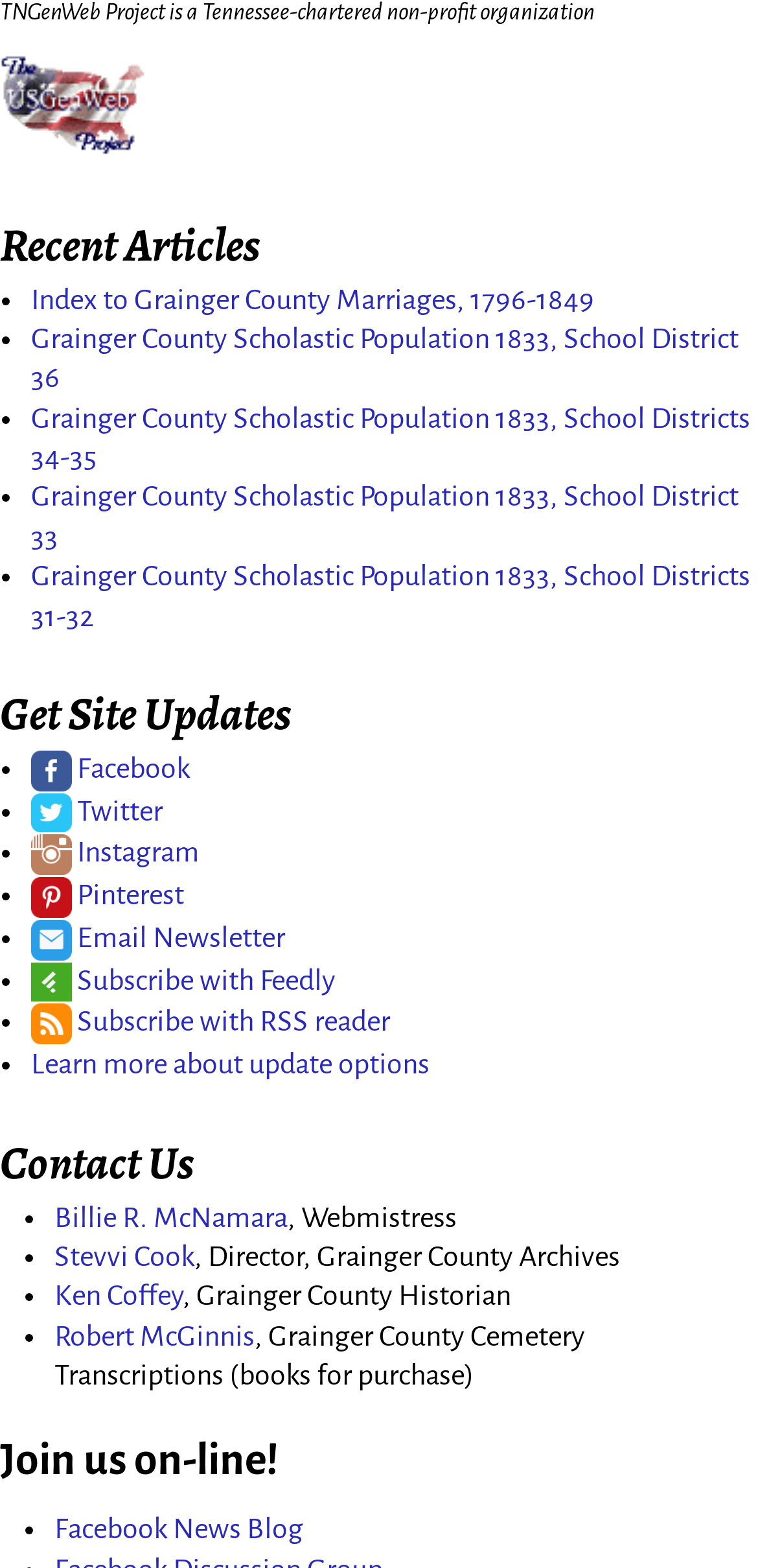Provide the bounding box coordinates of the UI element this sentence describes: "Learn more about update options".

[0.041, 0.669, 0.567, 0.688]